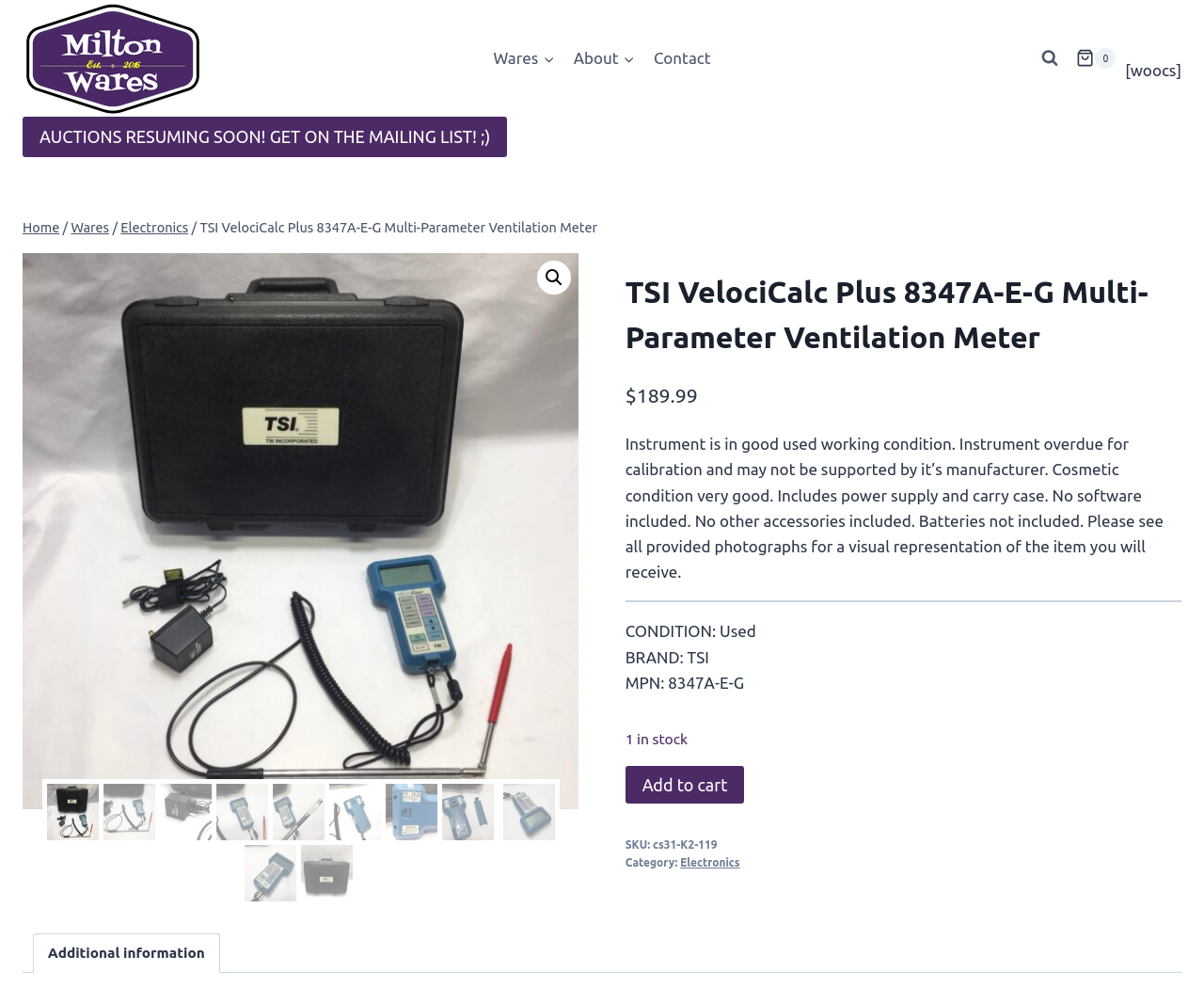Find the bounding box coordinates of the element's region that should be clicked in order to follow the given instruction: "Click the Milton Wares link". The coordinates should consist of four float numbers between 0 and 1, i.e., [left, top, right, bottom].

[0.019, 0.0, 0.169, 0.118]